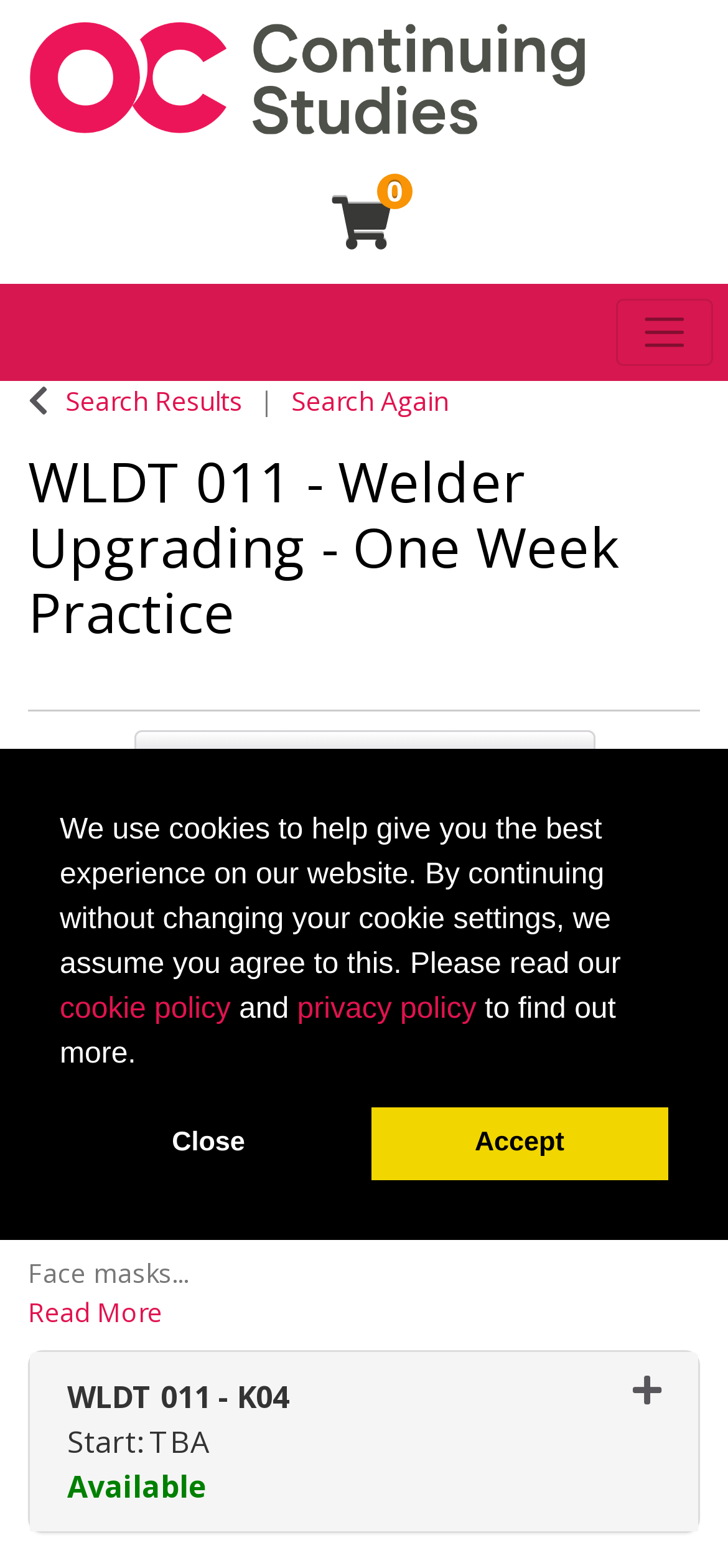Determine the bounding box coordinates of the region that needs to be clicked to achieve the task: "Read more about the course description".

[0.038, 0.826, 0.223, 0.848]